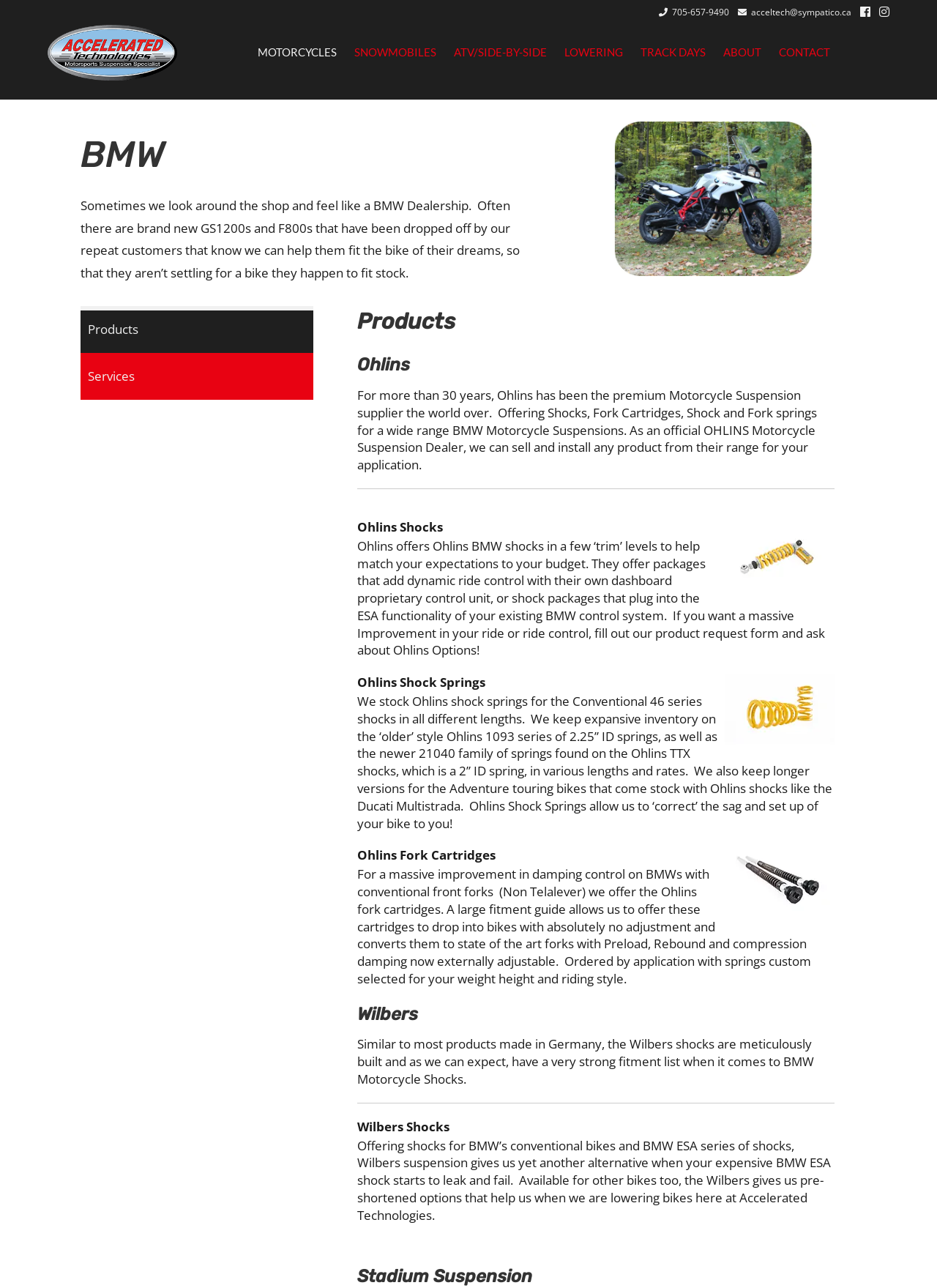What is the brand of motorcycles mentioned on the page?
Answer the question in as much detail as possible.

I found that the page mentions BMW motorcycles by looking at the content of the page, which discusses BMW motorcycle suspensions and mentions specific models such as GS1200s and F800s.